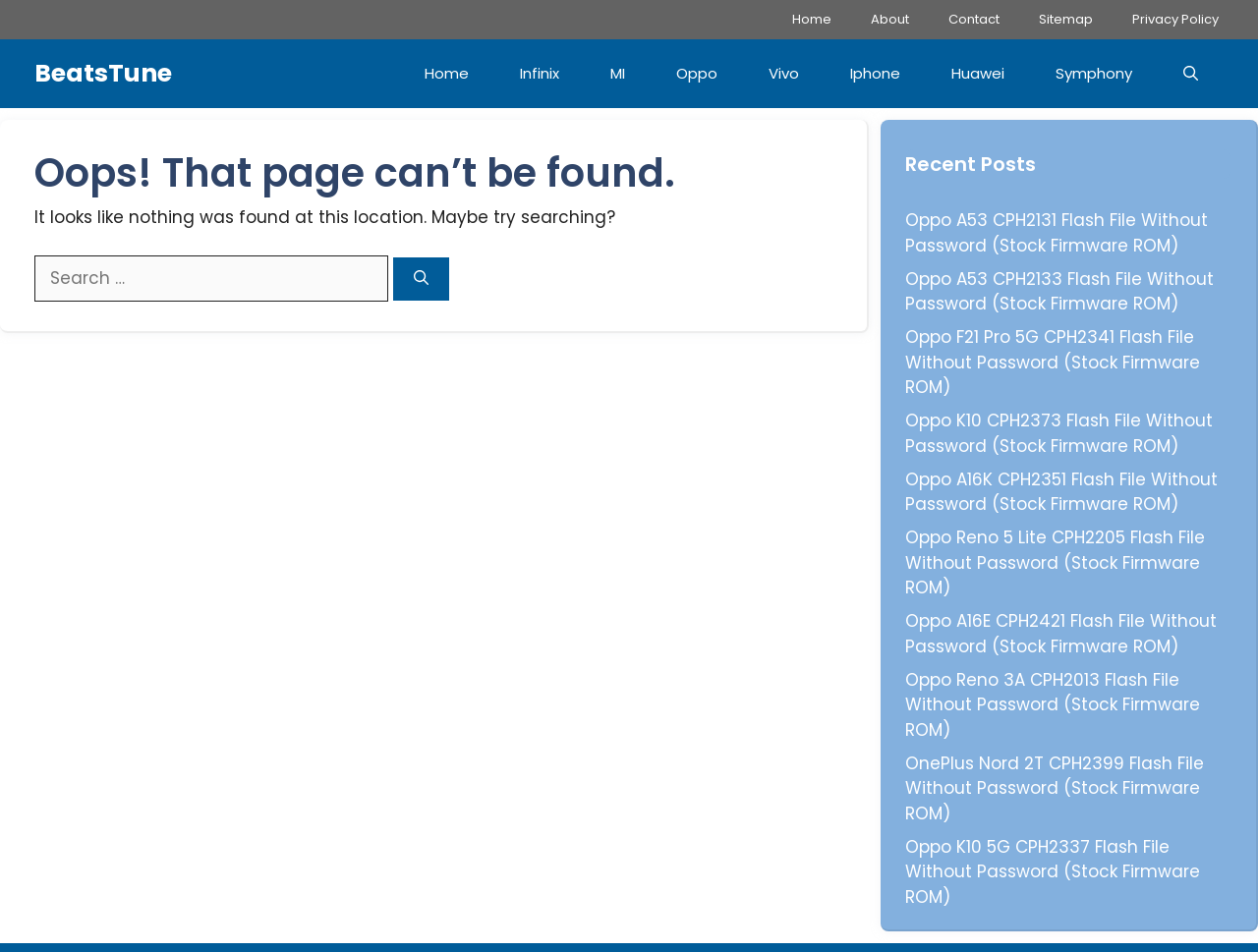Find the bounding box coordinates for the element that must be clicked to complete the instruction: "Search for something". The coordinates should be four float numbers between 0 and 1, indicated as [left, top, right, bottom].

[0.027, 0.268, 0.309, 0.317]